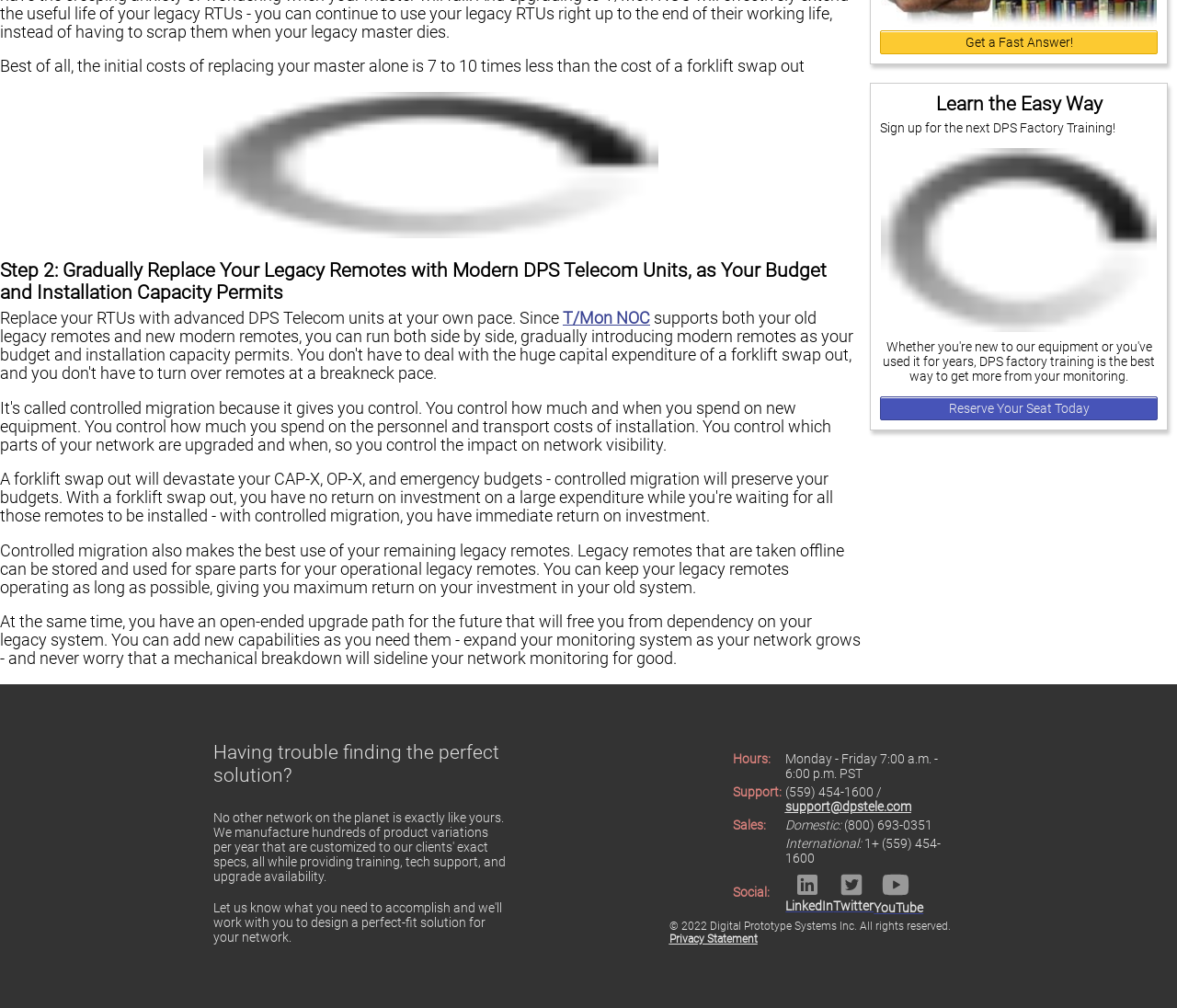Please examine the image and answer the question with a detailed explanation:
What social media platforms does DPS have a presence on?

I found this information in the LayoutTable element, specifically in the LayoutTableRow with the LayoutTableCell 'Social:' and the corresponding LayoutTableCell with the links to LinkedIn, Twitter, and YouTube.